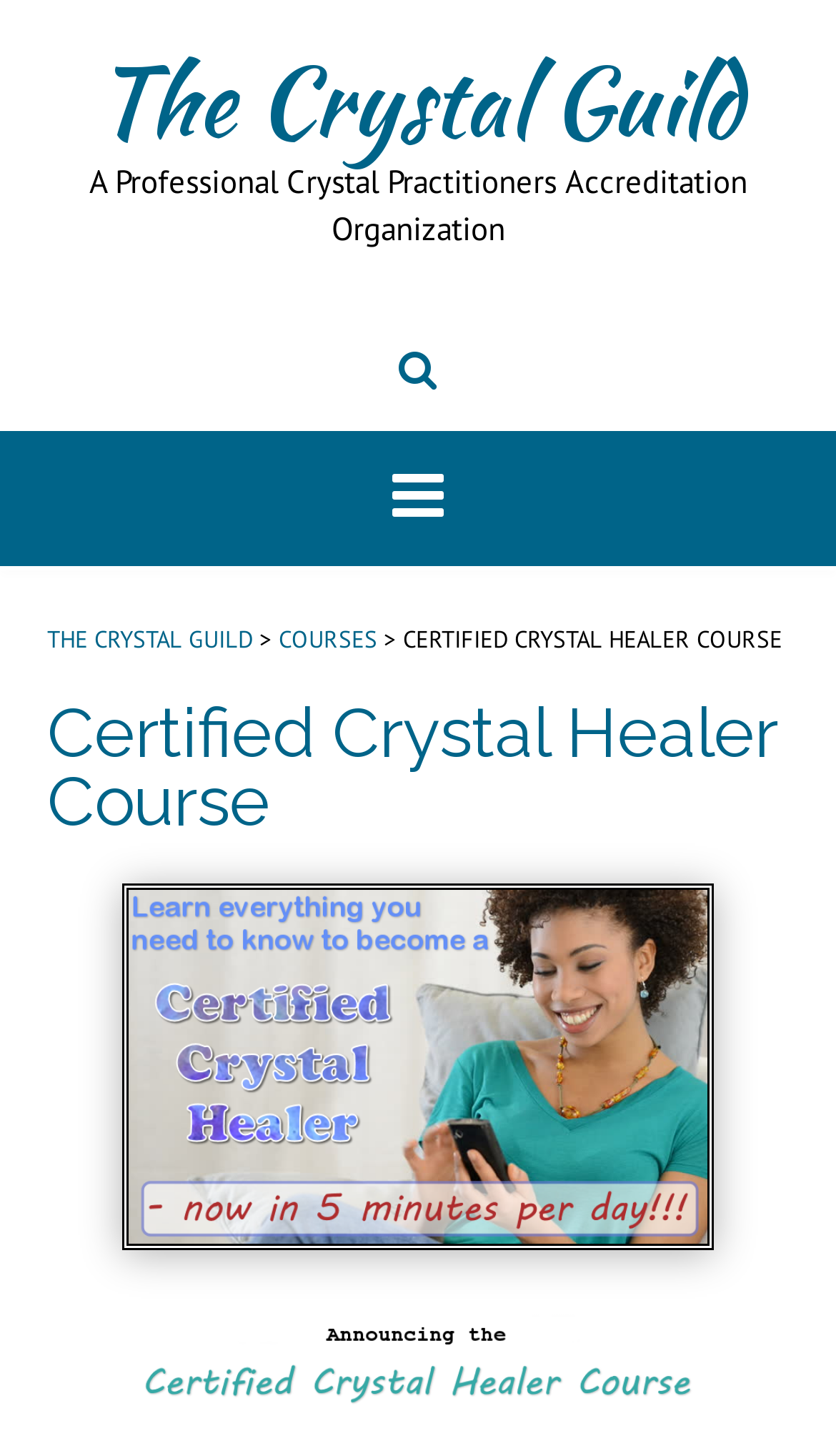Locate the headline of the webpage and generate its content.

Certified Crystal Healer Course